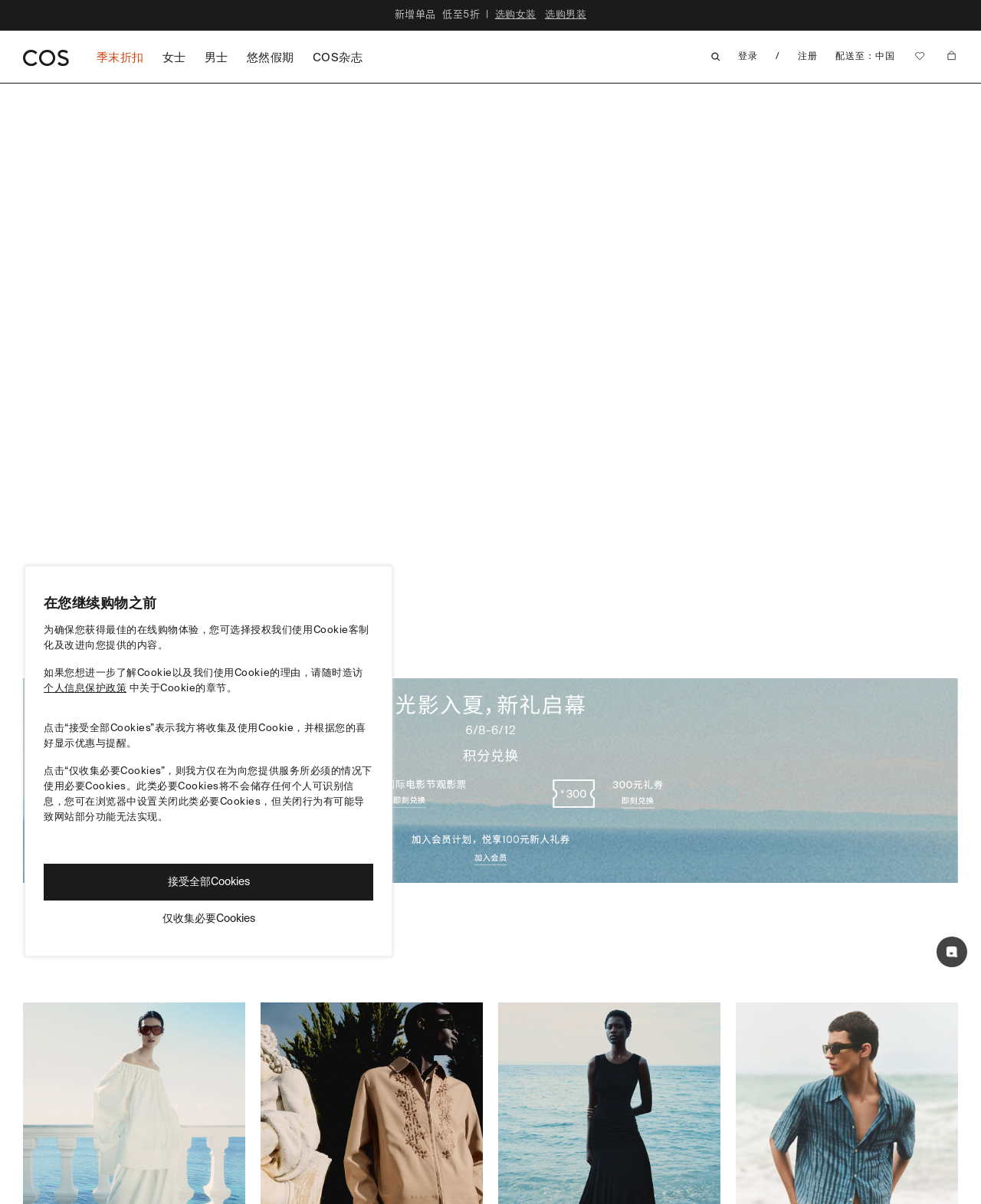What is the current promotion on this website?
Your answer should be a single word or phrase derived from the screenshot.

Up to 5-fold discount